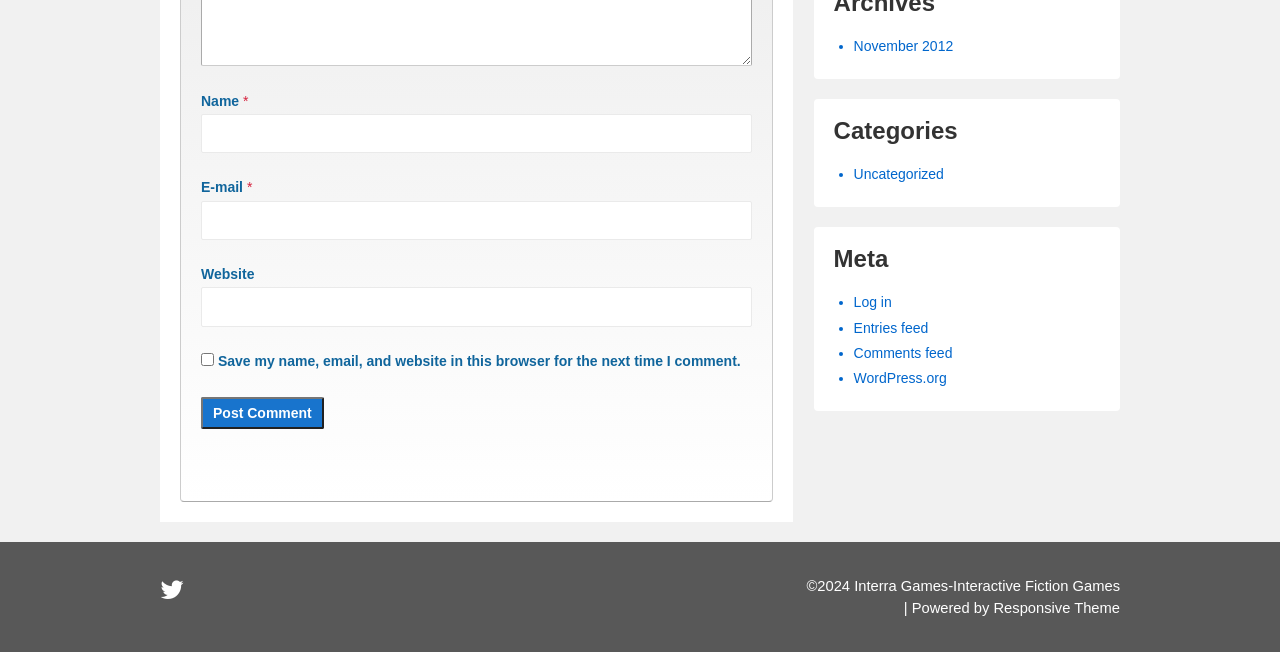Bounding box coordinates should be provided in the format (top-left x, top-left y, bottom-right x, bottom-right y) with all values between 0 and 1. Identify the bounding box for this UI element: 1045

None